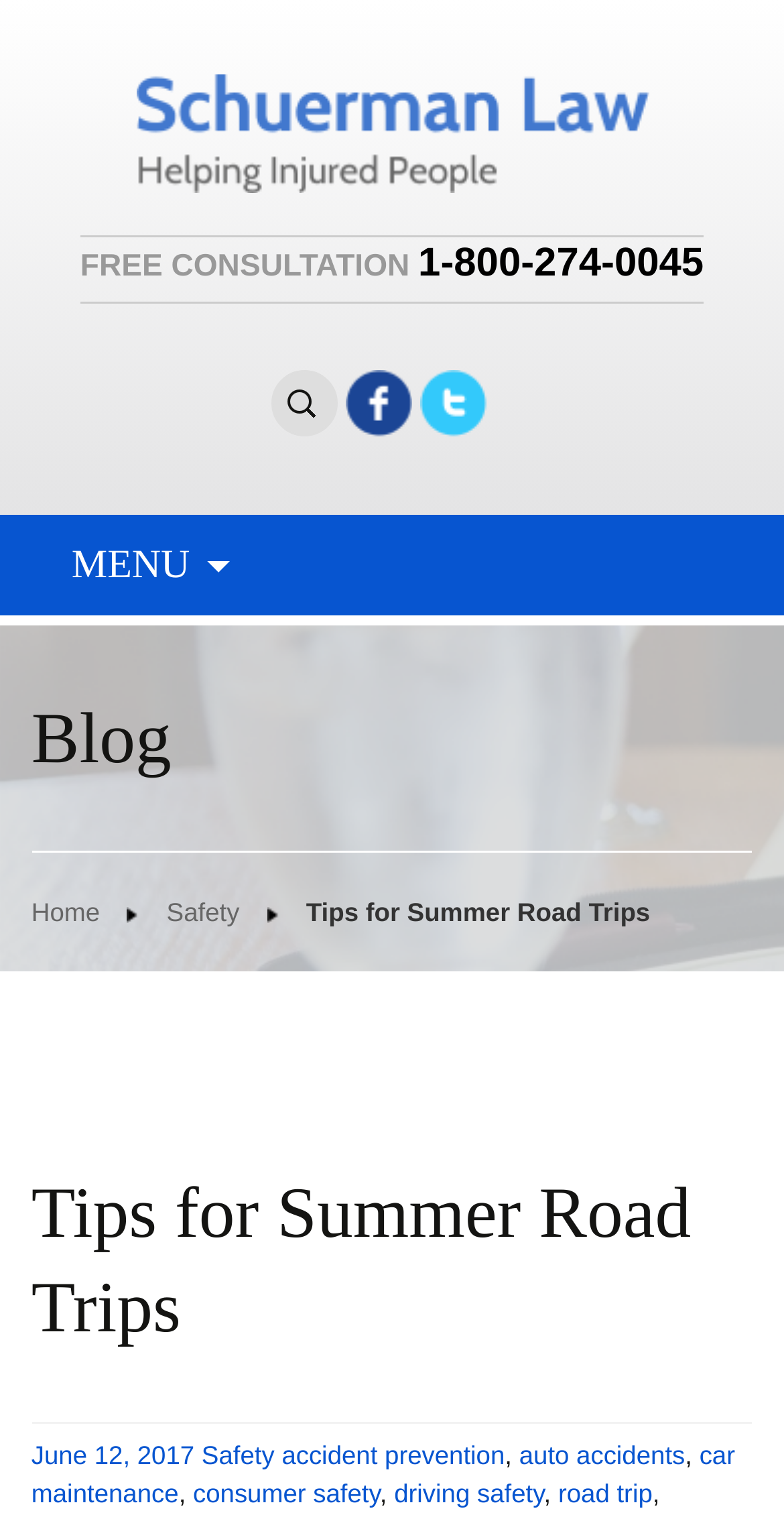Locate the bounding box coordinates of the clickable part needed for the task: "Click on the Facebook link".

[0.441, 0.255, 0.526, 0.275]